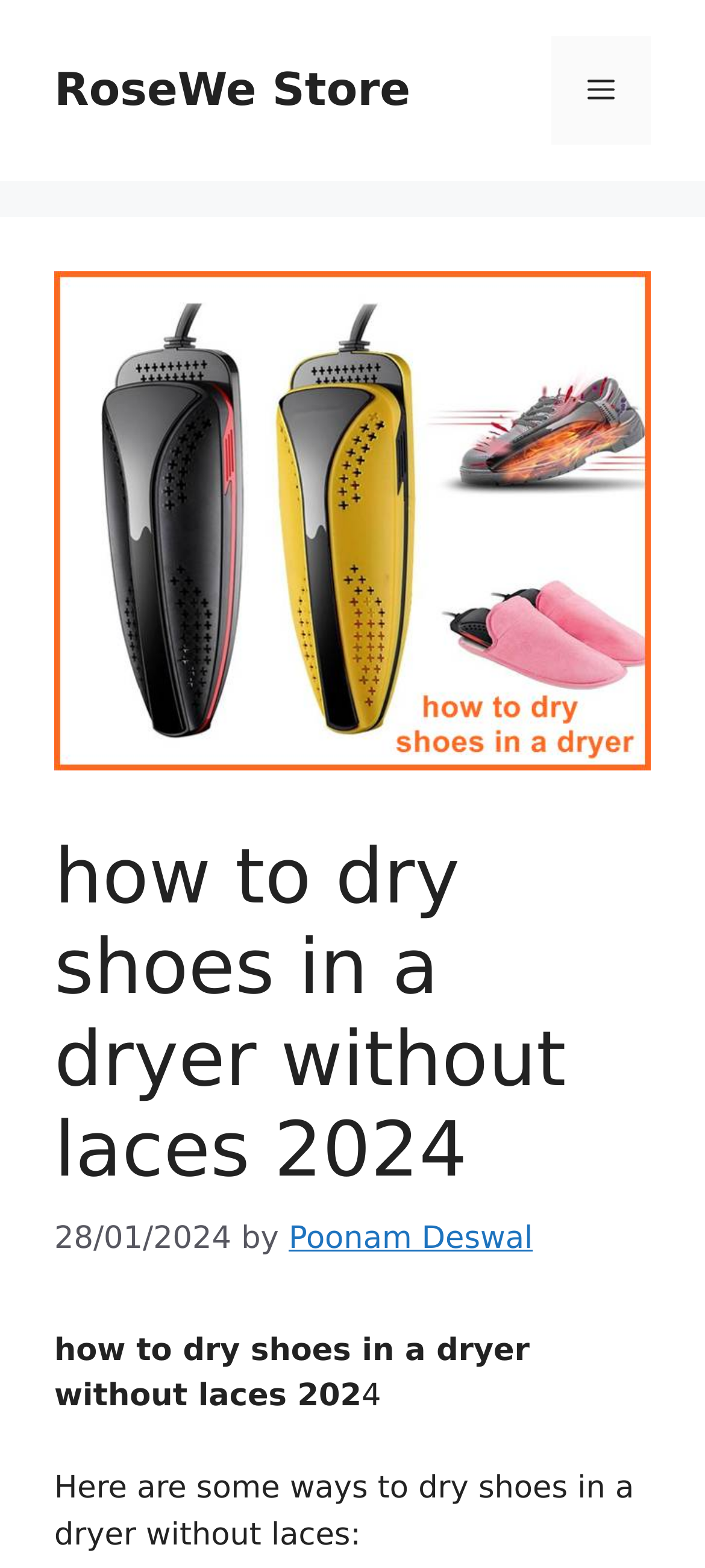Provide a comprehensive caption for the webpage.

The webpage is about "how to dry shoes in a dryer without laces 2024" and appears to be an article or blog post. At the top of the page, there is a banner with a link to "RoseWe Store" and a navigation menu toggle button on the right side. Below the banner, there is a large image related to drying shoes in a dryer, taking up most of the width of the page.

Above the image, there is a header section with a heading that matches the title of the webpage. To the right of the heading, there is a timestamp indicating the article was published on "28/01/2024" and an author credit to "Poonam Deswal".

Below the image, there is a brief summary or introduction to the article, which mentions that the article will provide ways to dry shoes in a dryer without laces. The text is divided into multiple paragraphs, with the first paragraph starting with "Here are some ways to dry shoes in a dryer without laces:".